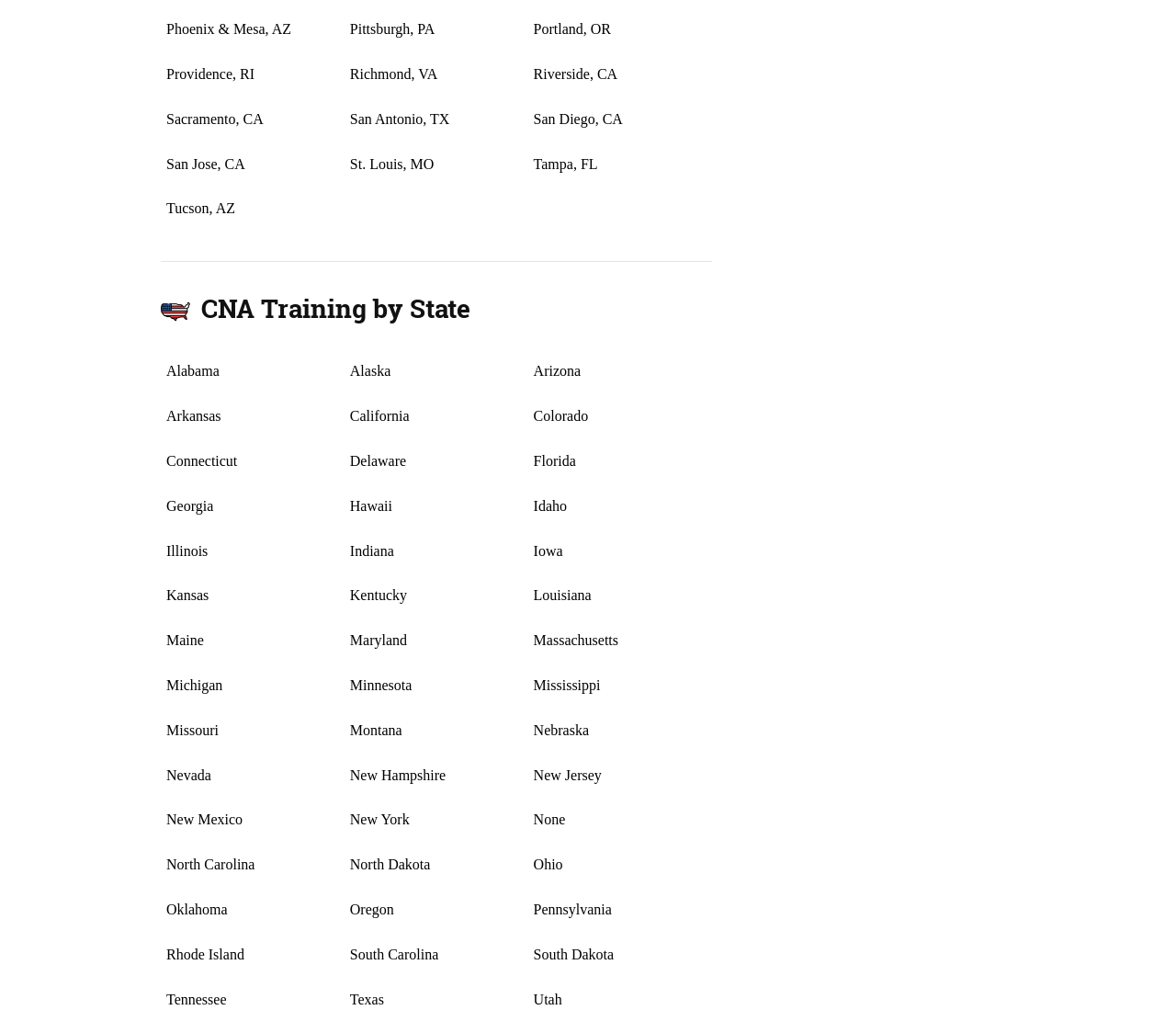Look at the image and give a detailed response to the following question: What is the image associated with the heading?

The image associated with the heading 'USA CNA Training by State' is an image of the USA flag, which is indicated by the image element with the text content 'USA'.